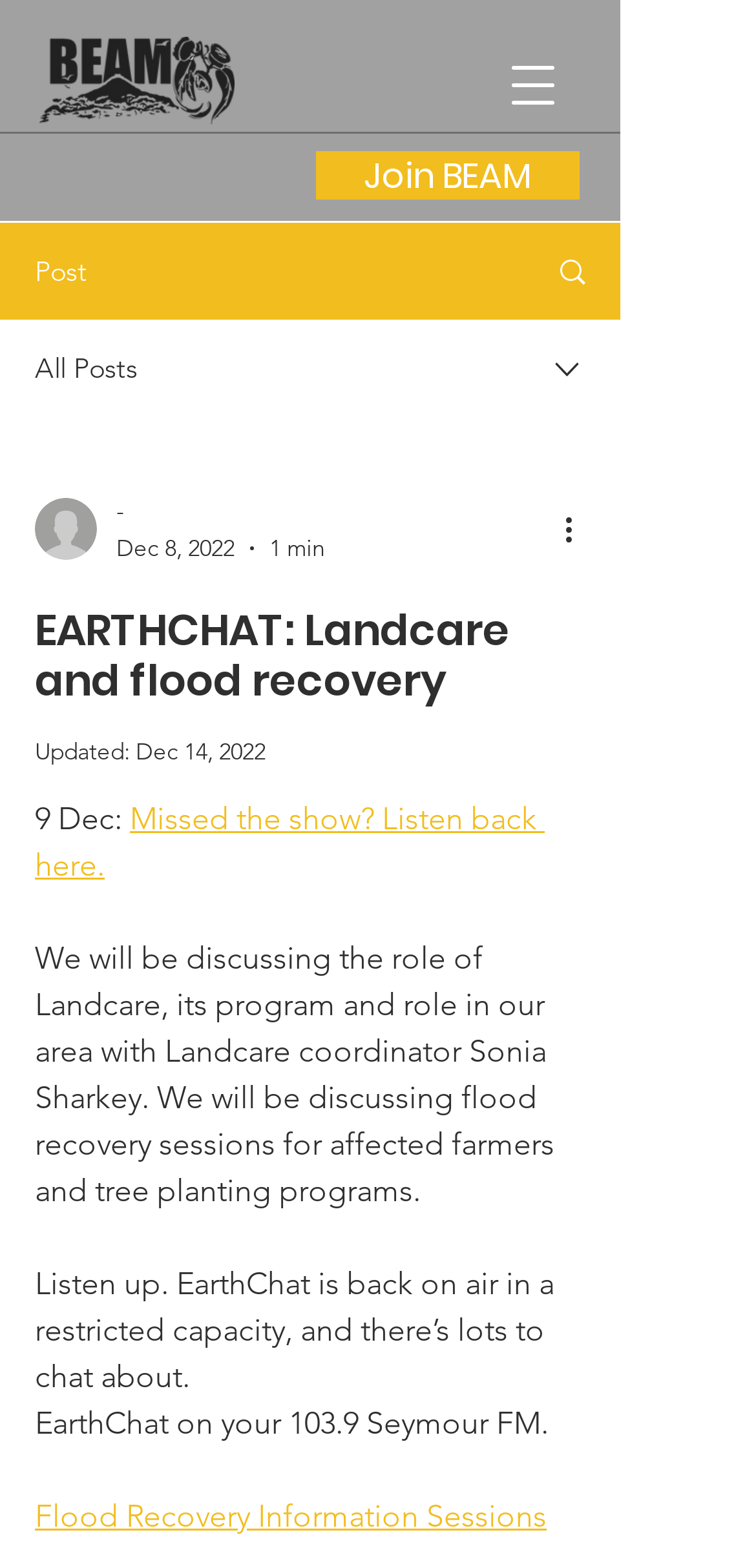Find the bounding box coordinates of the element's region that should be clicked in order to follow the given instruction: "Open navigation menu". The coordinates should consist of four float numbers between 0 and 1, i.e., [left, top, right, bottom].

[0.641, 0.023, 0.769, 0.085]